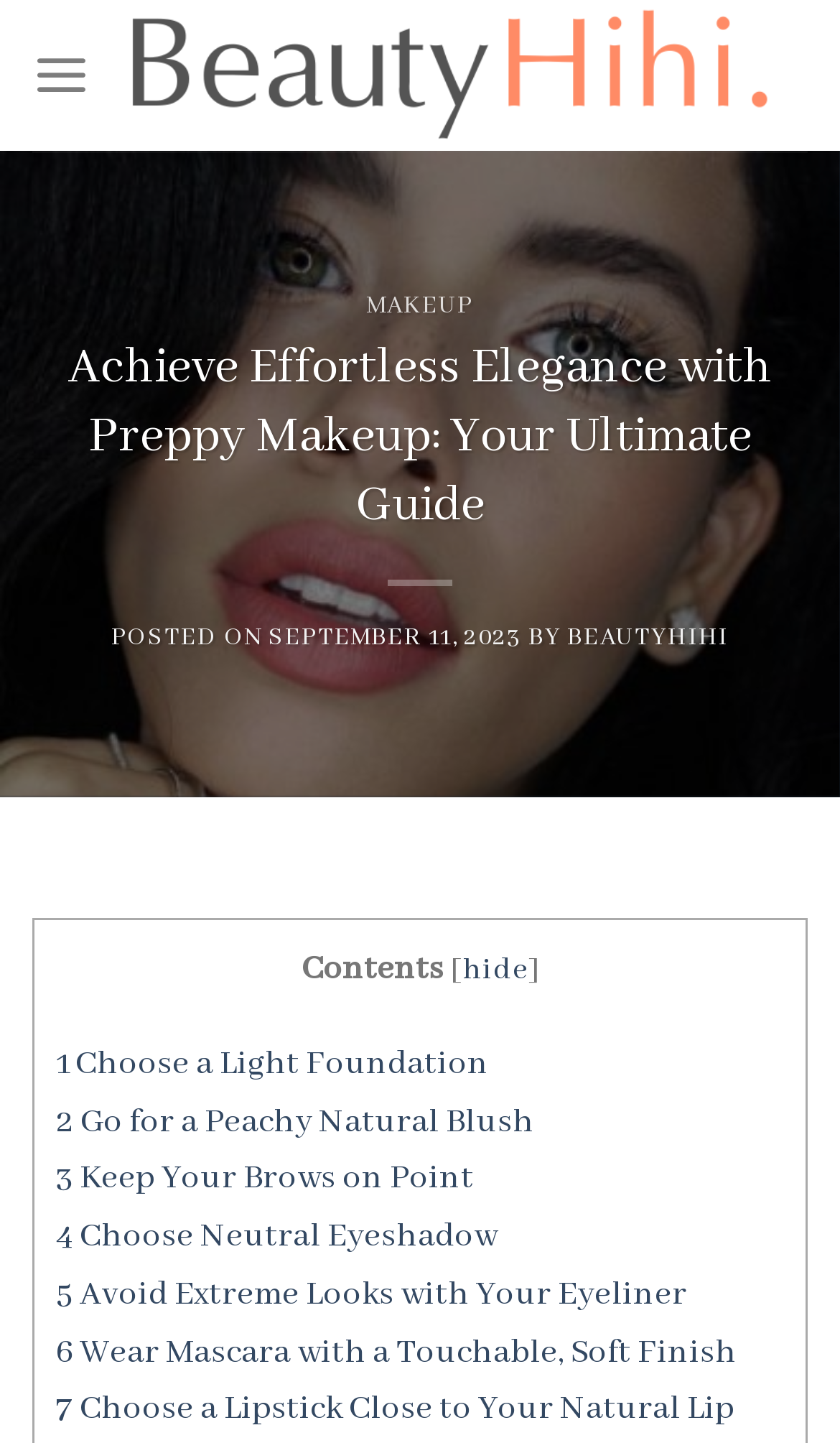Identify the bounding box coordinates of the area that should be clicked in order to complete the given instruction: "Learn how to choose a light foundation". The bounding box coordinates should be four float numbers between 0 and 1, i.e., [left, top, right, bottom].

[0.067, 0.723, 0.582, 0.752]